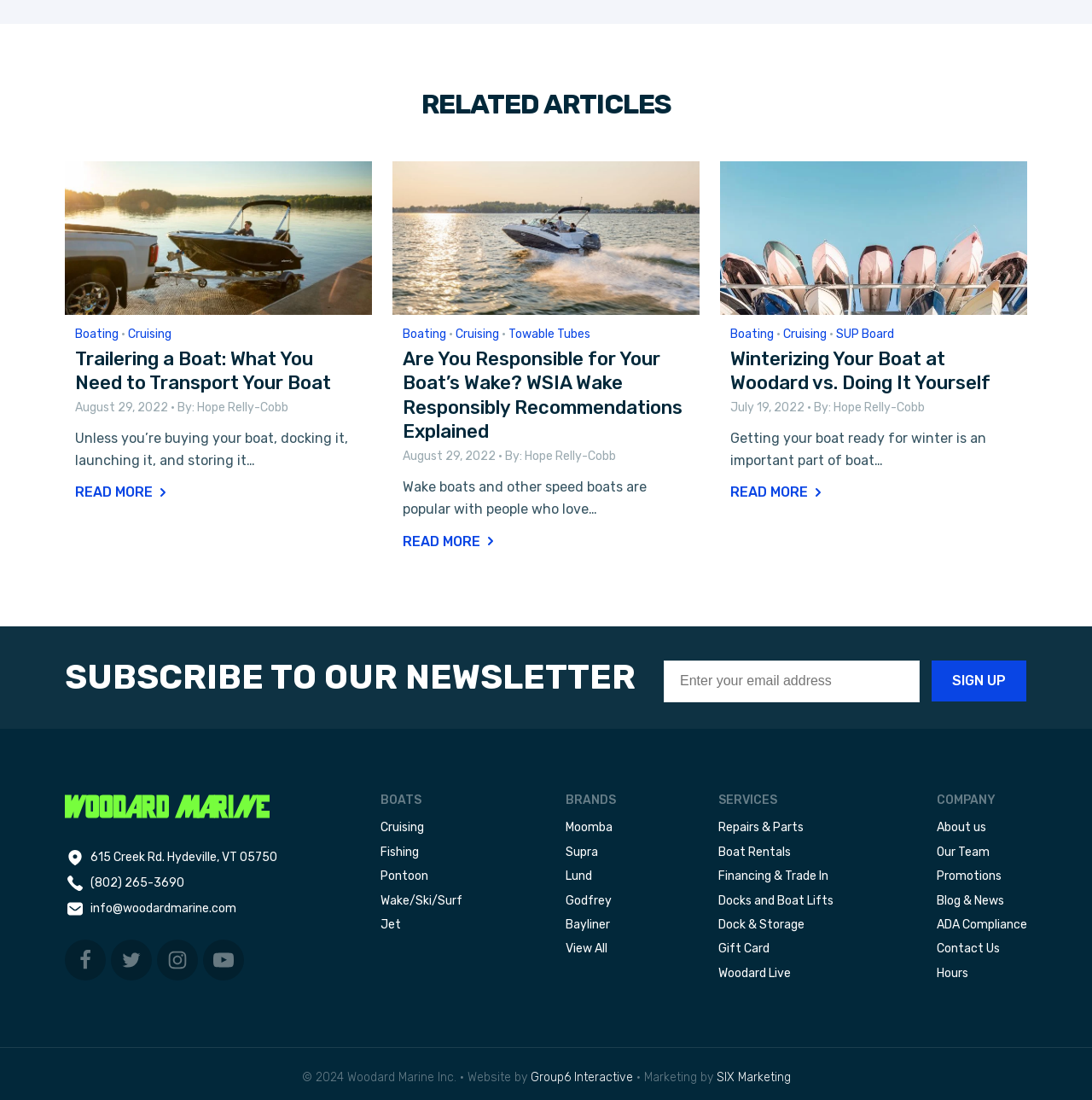Give a succinct answer to this question in a single word or phrase: 
What is the contact information of Woodard Marine?

Address, phone number, and email